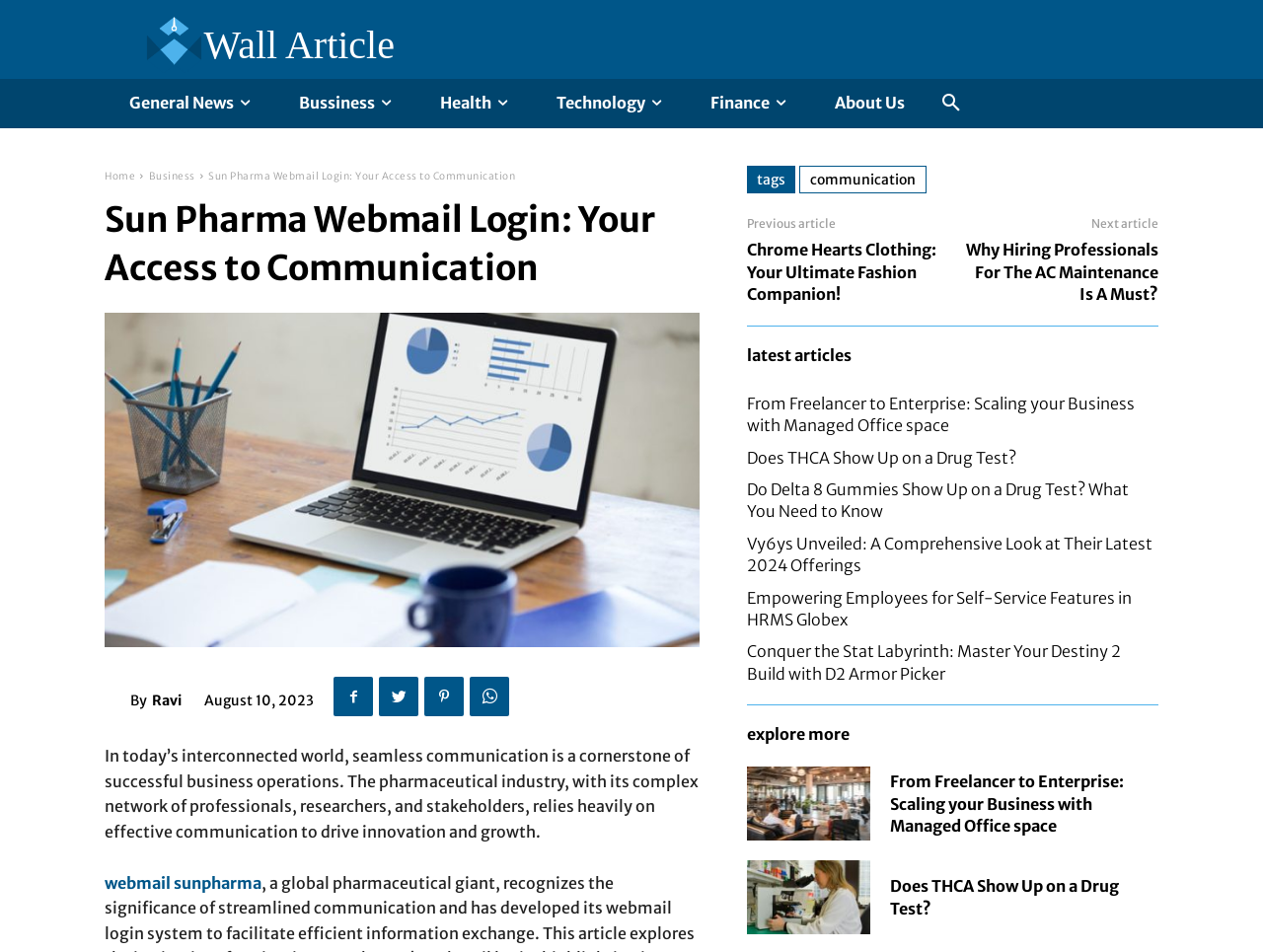Specify the bounding box coordinates (top-left x, top-left y, bottom-right x, bottom-right y) of the UI element in the screenshot that matches this description: Technology

[0.421, 0.083, 0.543, 0.134]